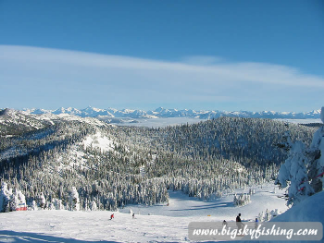Examine the screenshot and answer the question in as much detail as possible: What is the appeal of Whitefish Mountain for skiers?

The caption states that the scene communicates a perfect day for skiing, combining excellent conditions with stunning natural beauty, which is characteristic of the northern section of Whitefish Mountain and its reputation for great skiing experiences.